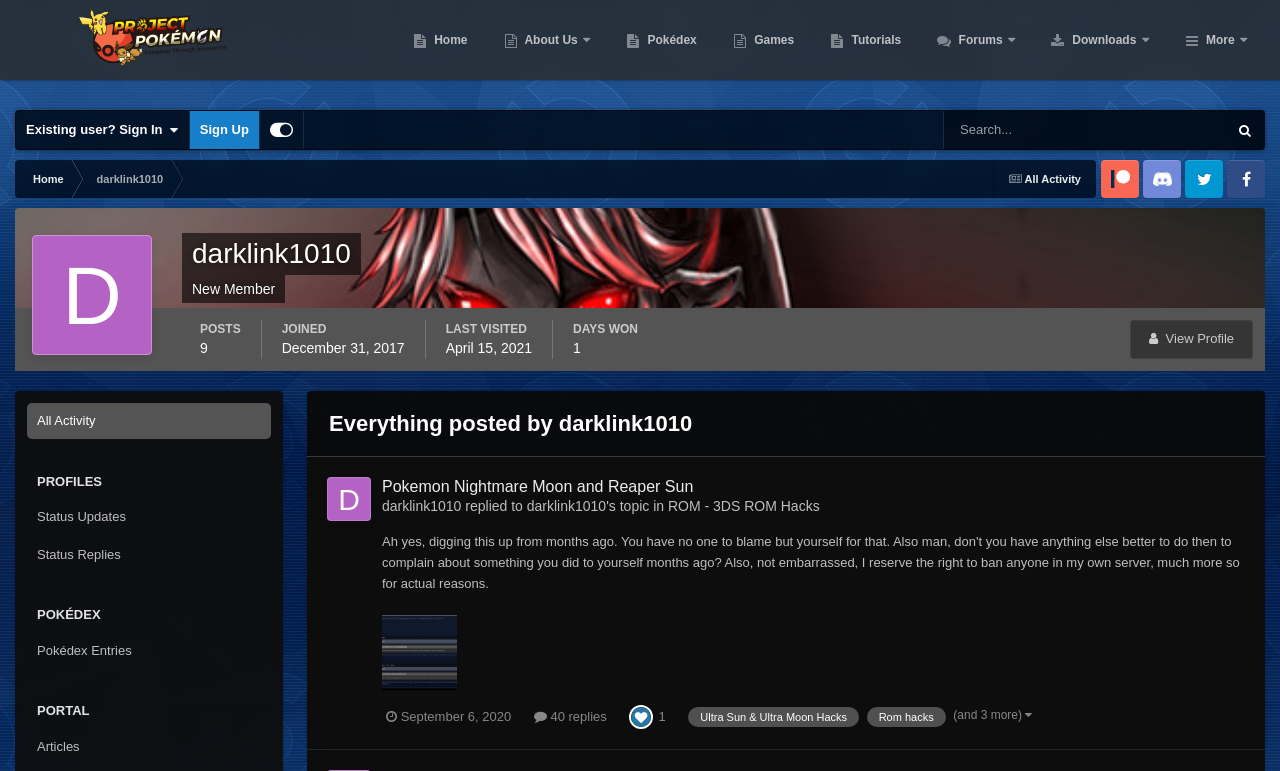Identify the bounding box for the given UI element using the description provided. Coordinates should be in the format (top-left x, top-left y, bottom-right x, bottom-right y) and must be between 0 and 1. Here is the description: September 6, 2020

[0.302, 0.919, 0.399, 0.939]